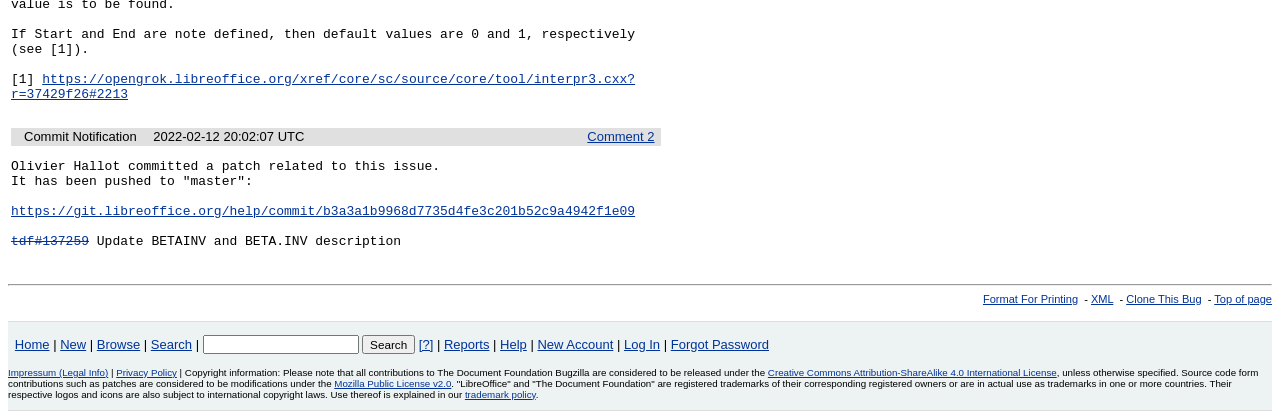Mark the bounding box of the element that matches the following description: "Top of page".

[0.949, 0.699, 0.994, 0.727]